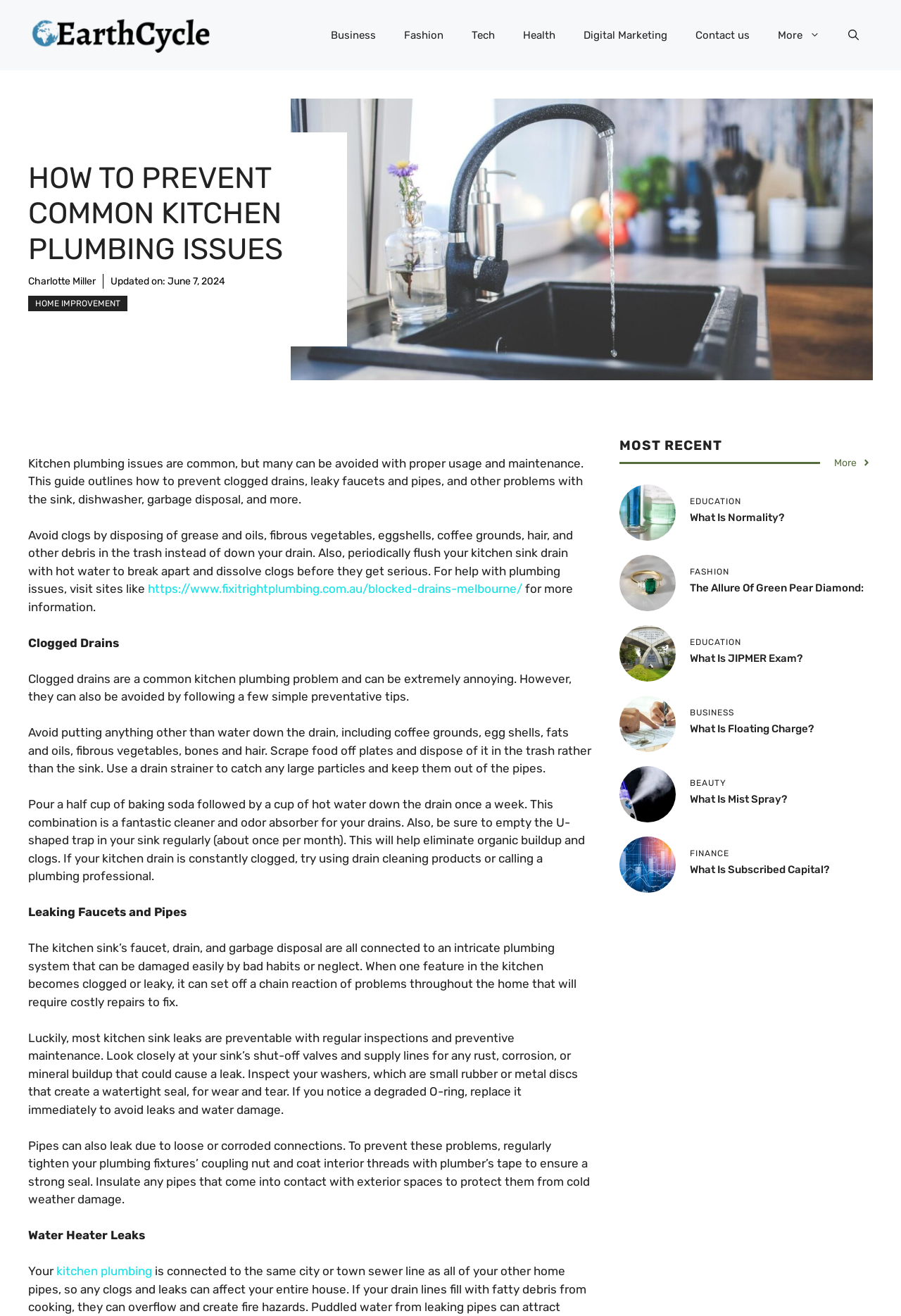Find the bounding box coordinates for the area that should be clicked to accomplish the instruction: "Open the search".

[0.926, 0.011, 0.969, 0.043]